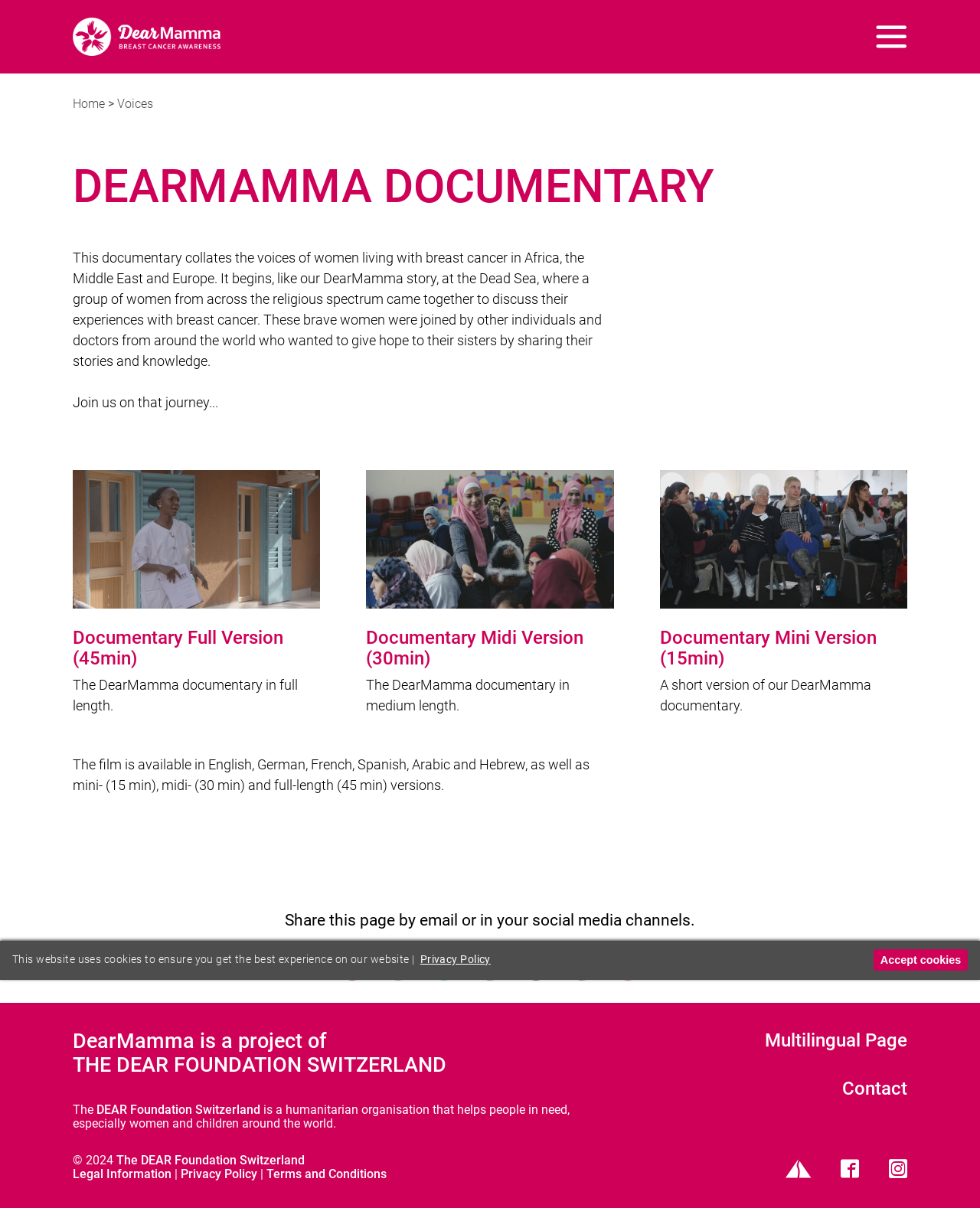Identify the bounding box of the HTML element described here: "alt="Logo - DEAR Mamma"". Provide the coordinates as four float numbers between 0 and 1: [left, top, right, bottom].

[0.074, 0.037, 0.225, 0.049]